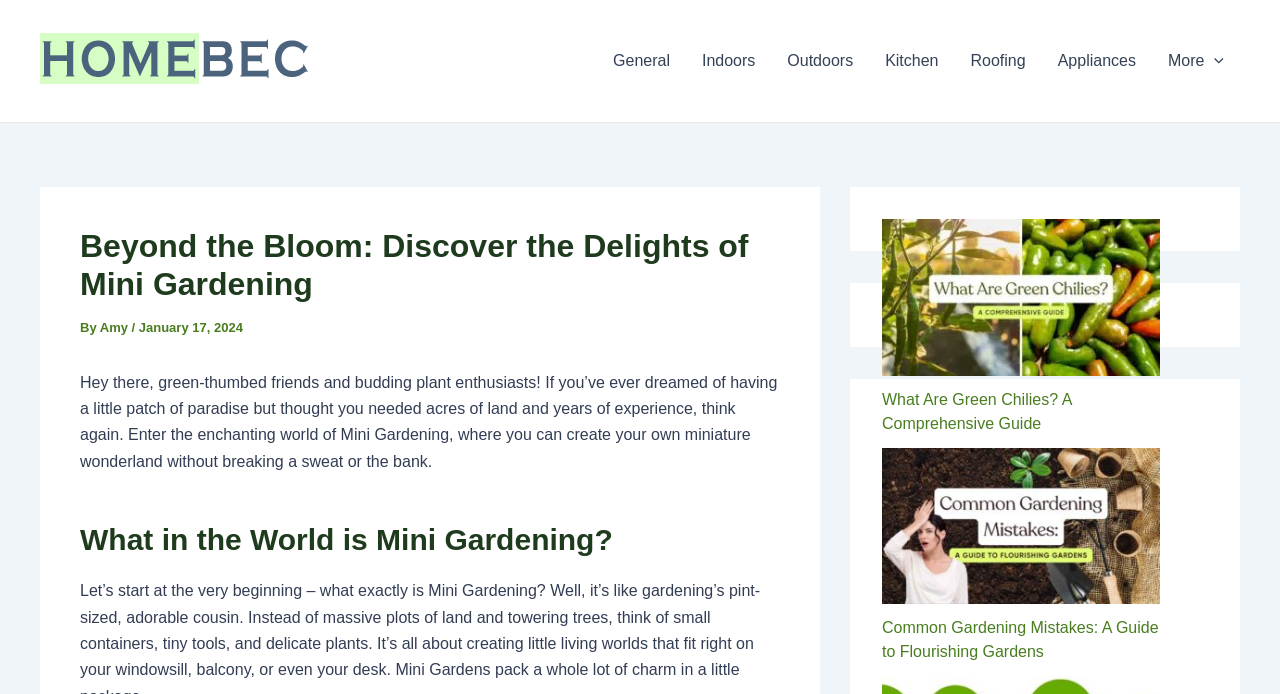Identify the main title of the webpage and generate its text content.

Beyond the Bloom: Discover the Delights of Mini Gardening